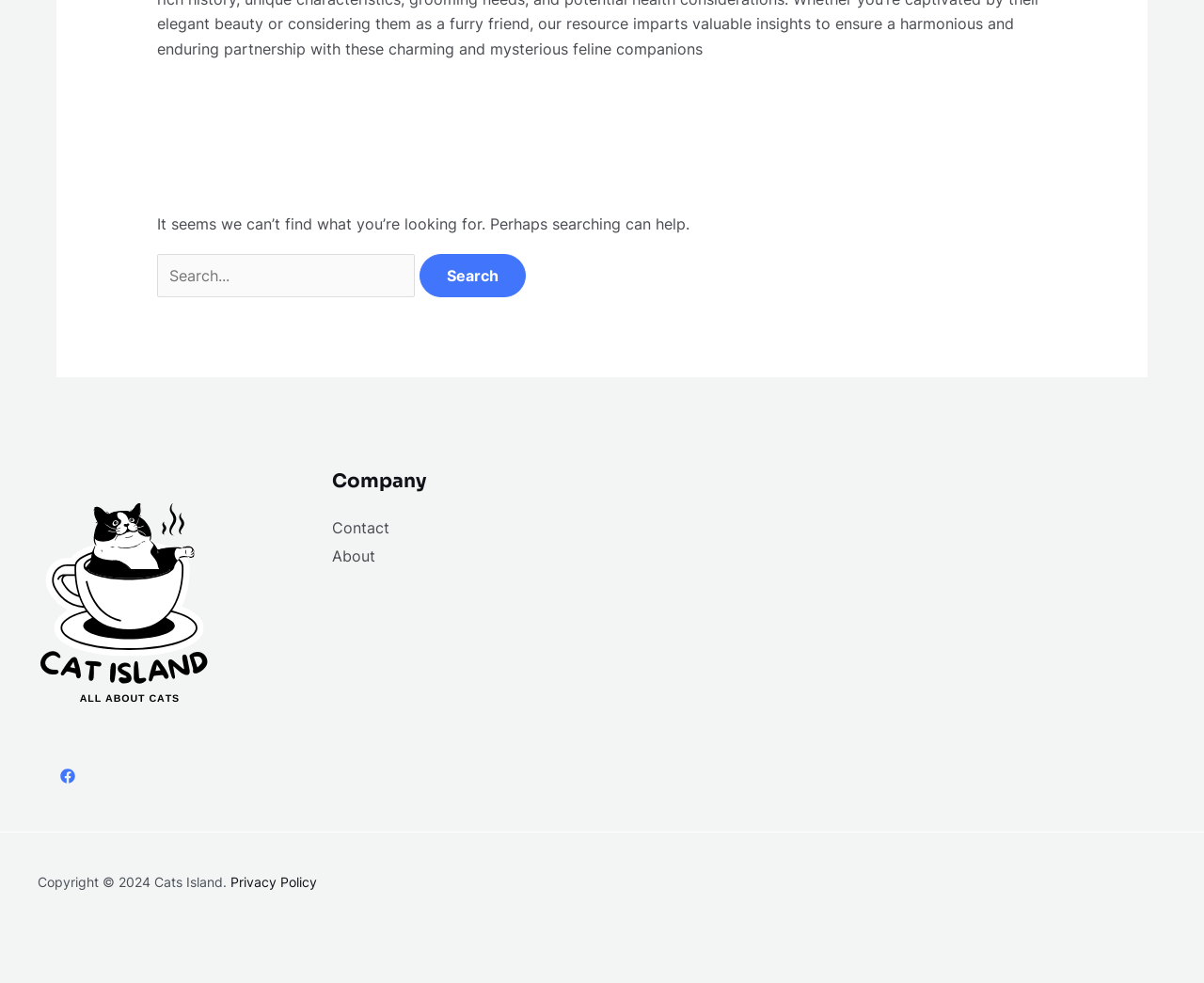Determine the bounding box coordinates of the UI element that matches the following description: "Privacy Policy". The coordinates should be four float numbers between 0 and 1 in the format [left, top, right, bottom].

[0.191, 0.889, 0.263, 0.905]